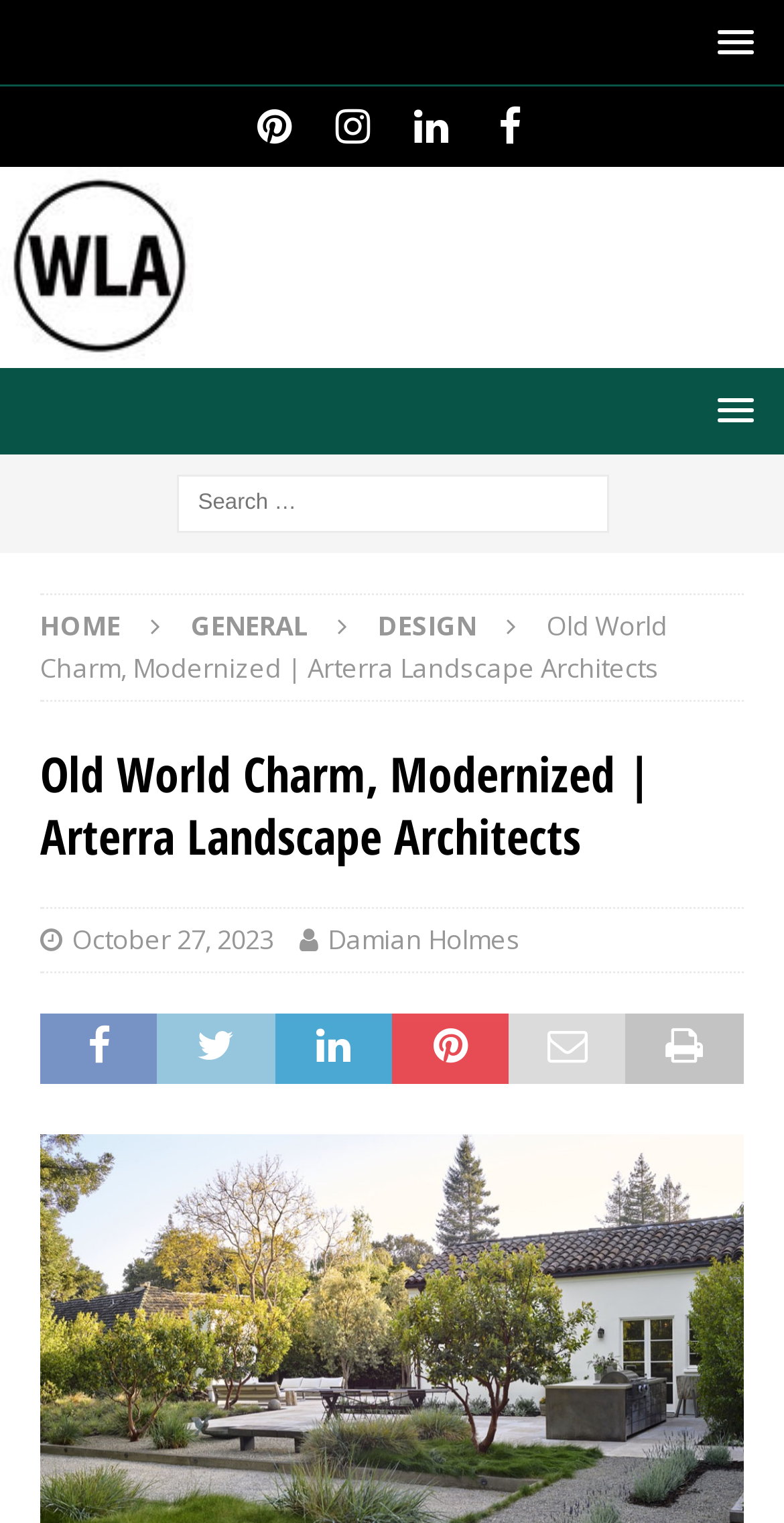Consider the image and give a detailed and elaborate answer to the question: 
What is the social media platform with a Pinterest icon?

I found a link with the OCR text '' which is a Pinterest icon, and the link text is 'Pinterest', so the social media platform with a Pinterest icon is Pinterest.